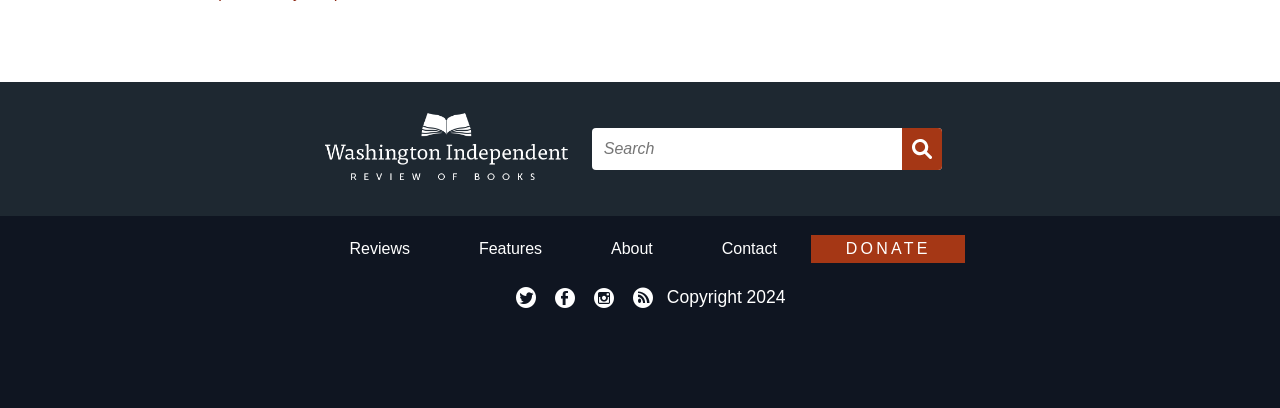Could you locate the bounding box coordinates for the section that should be clicked to accomplish this task: "Donate to the website".

[0.634, 0.577, 0.754, 0.646]